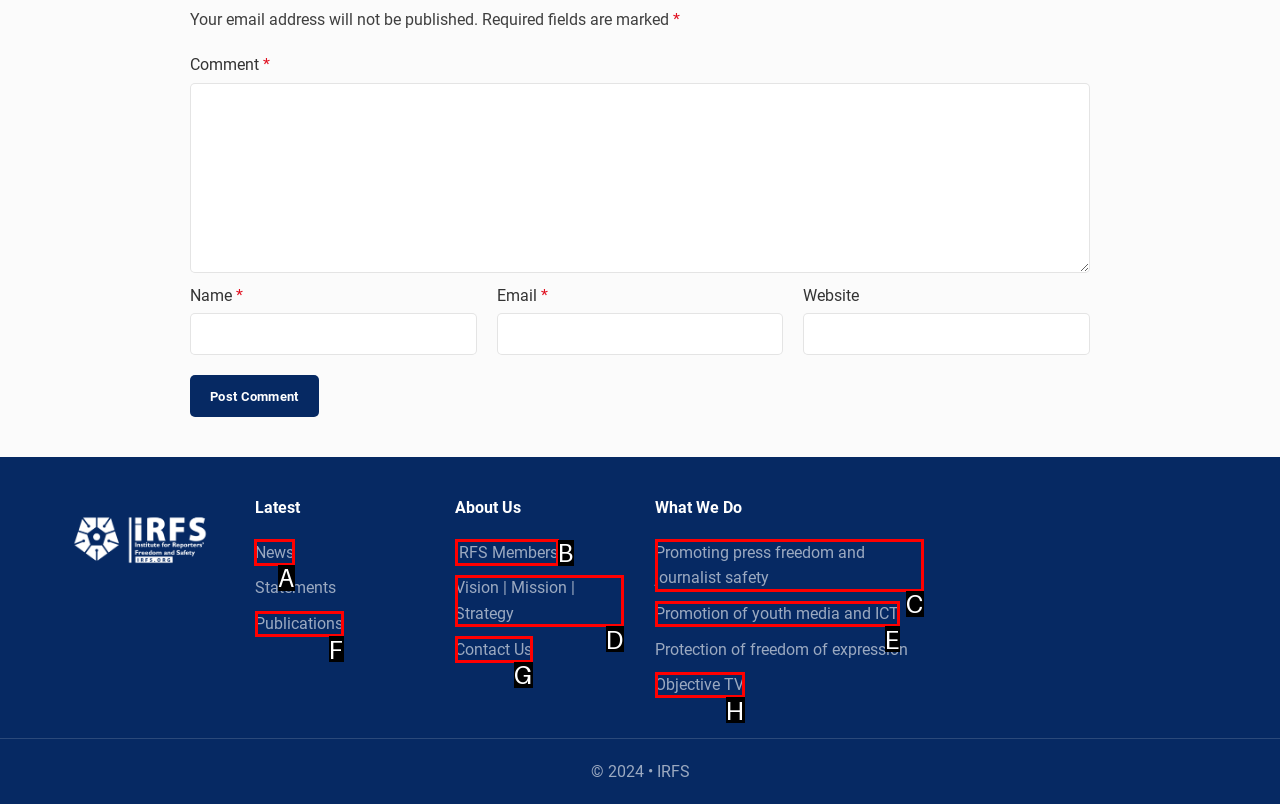Determine which HTML element to click to execute the following task: Visit the News page Answer with the letter of the selected option.

A